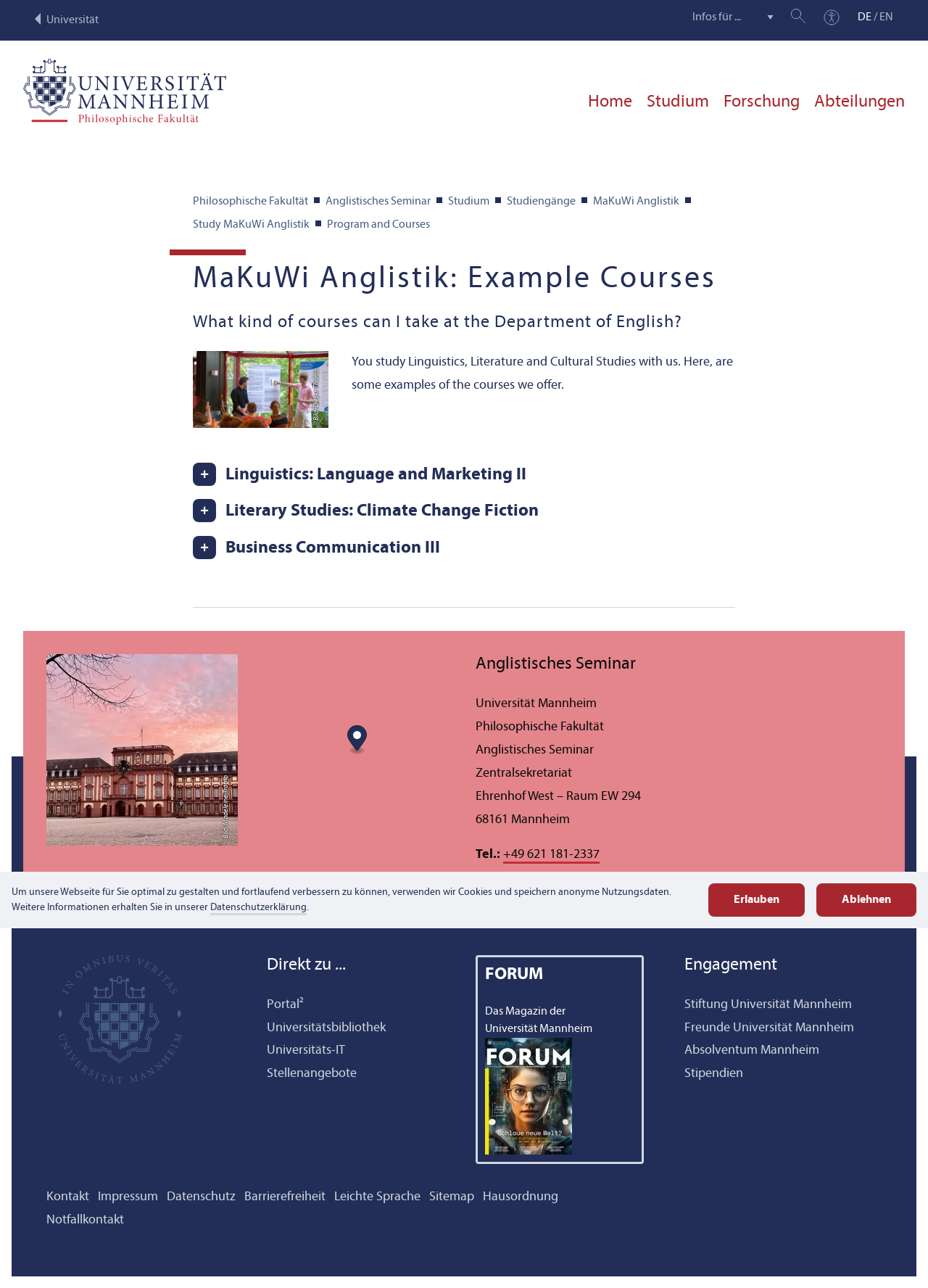What is the purpose of the 'FORUM' section?
Please respond to the question with a detailed and informative answer.

The 'FORUM' section is located in the bottom-center of the webpage. Upon examining the content, it appears to be a section dedicated to the university's magazine, featuring a title image and a link to the magazine.